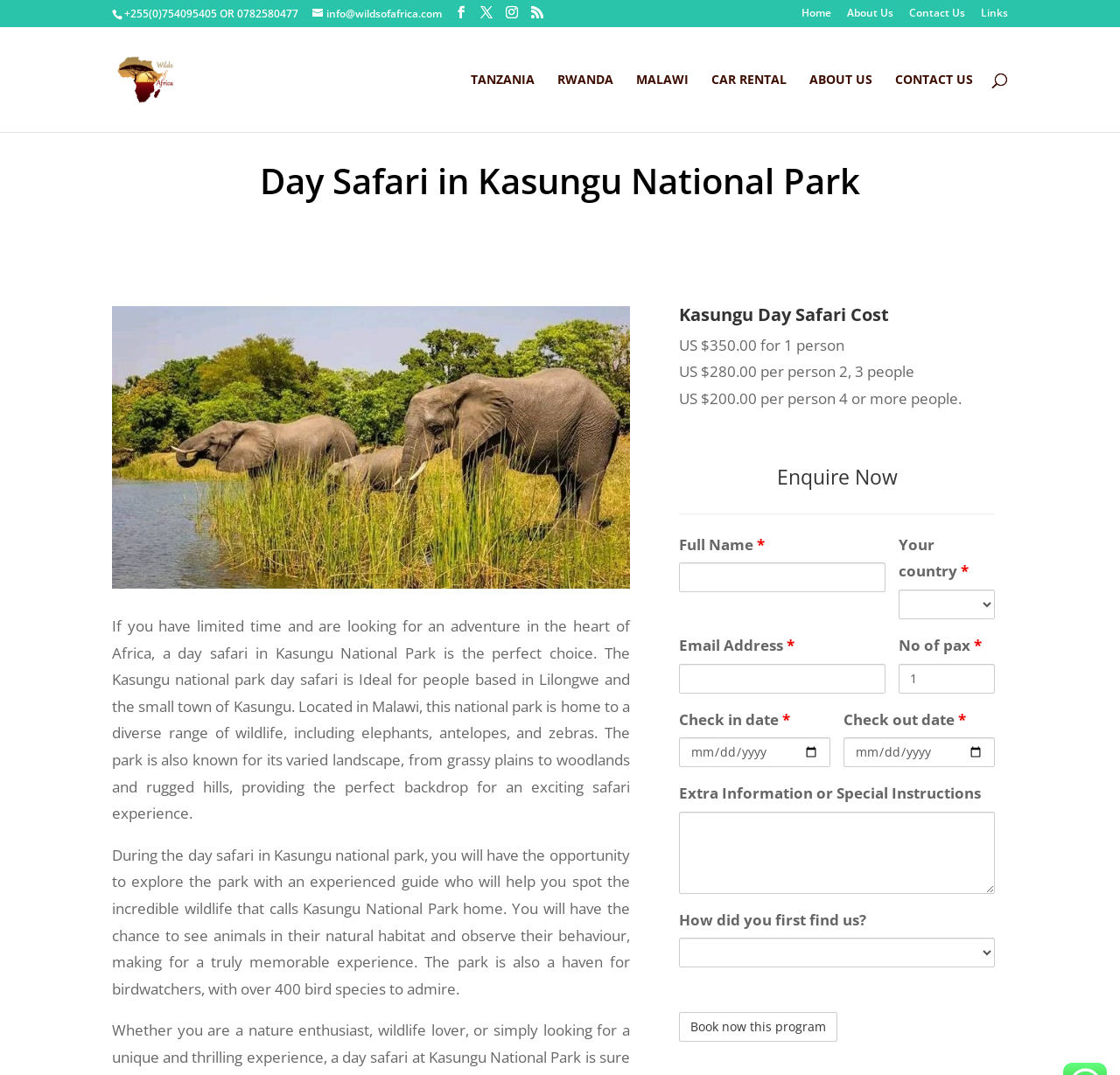Determine the bounding box coordinates for the area that needs to be clicked to fulfill this task: "Book now this program". The coordinates must be given as four float numbers between 0 and 1, i.e., [left, top, right, bottom].

[0.606, 0.941, 0.748, 0.969]